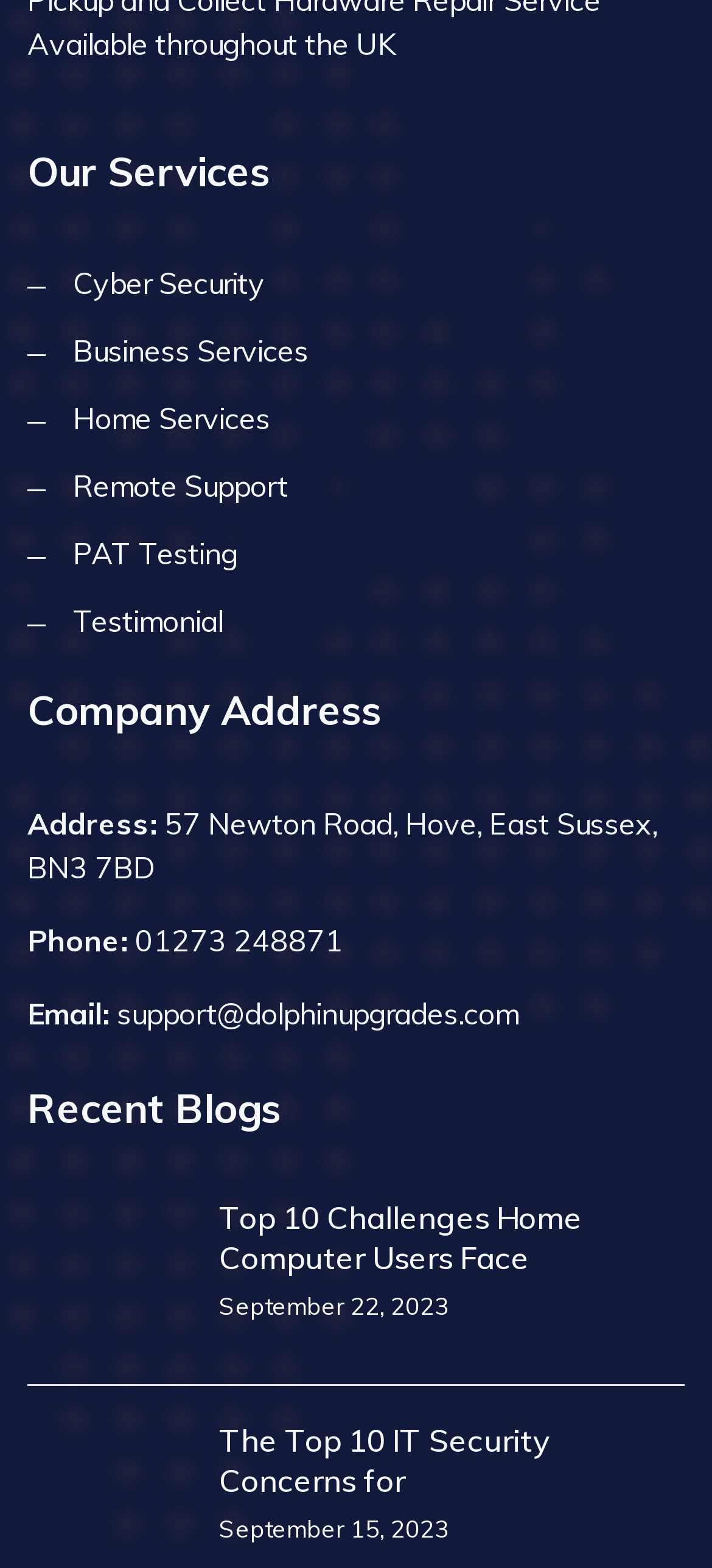What is the email address of the company?
Refer to the image and provide a one-word or short phrase answer.

support@dolphinupgrades.com